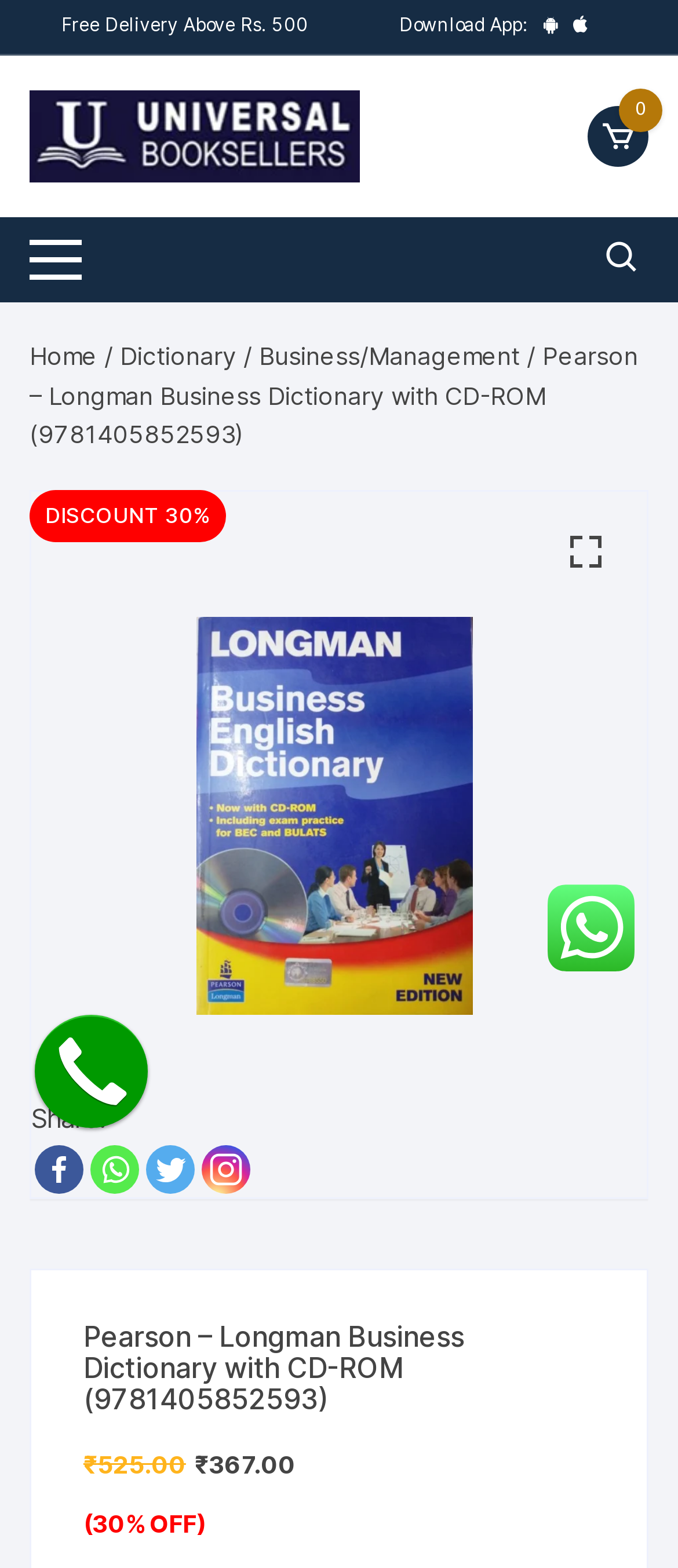Highlight the bounding box coordinates of the region I should click on to meet the following instruction: "Click the 'Universal Book Seller' link".

[0.043, 0.075, 0.531, 0.096]